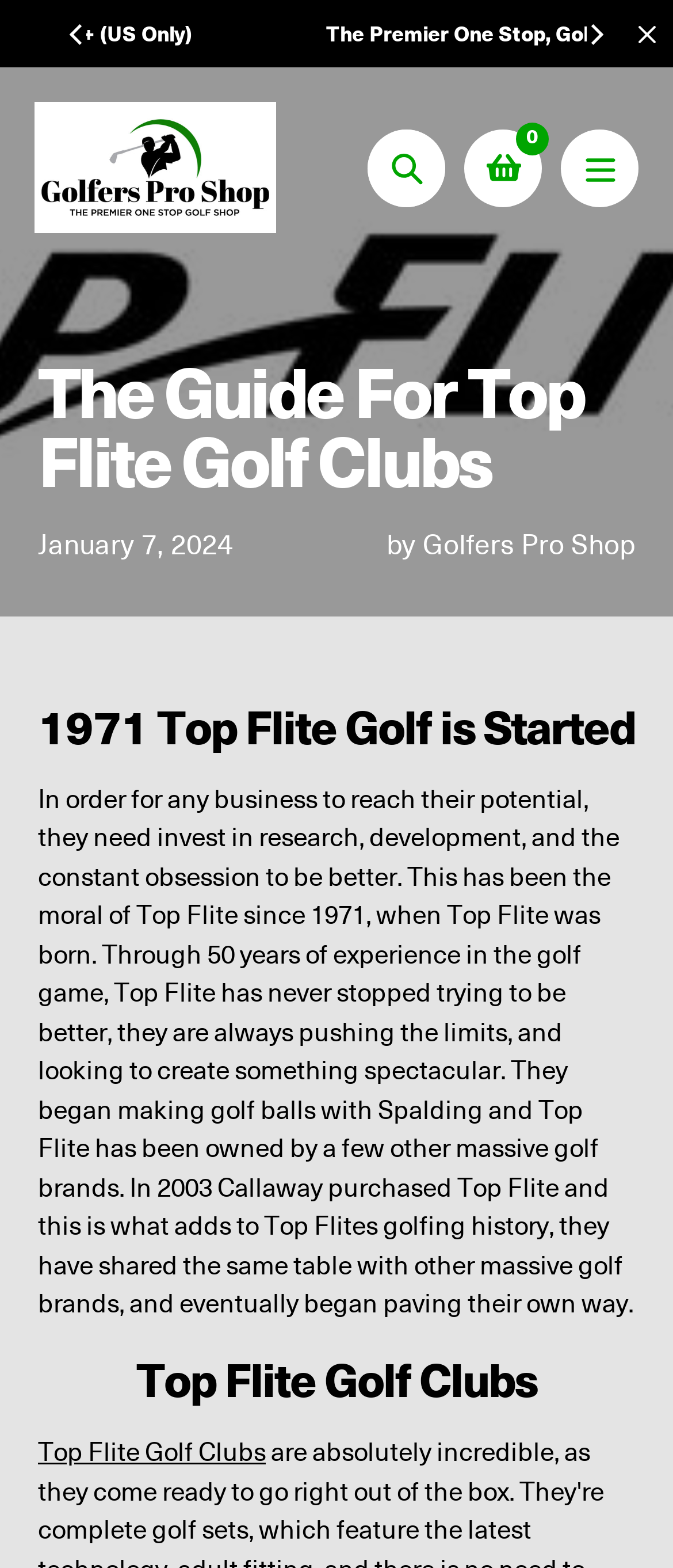Please answer the following question as detailed as possible based on the image: 
Who purchased Top Flite in 2003?

The purchaser of Top Flite in 2003 can be found in the paragraph text 'In 2003 Callaway purchased Top Flite and this is what adds to Top Flites golfing history'.